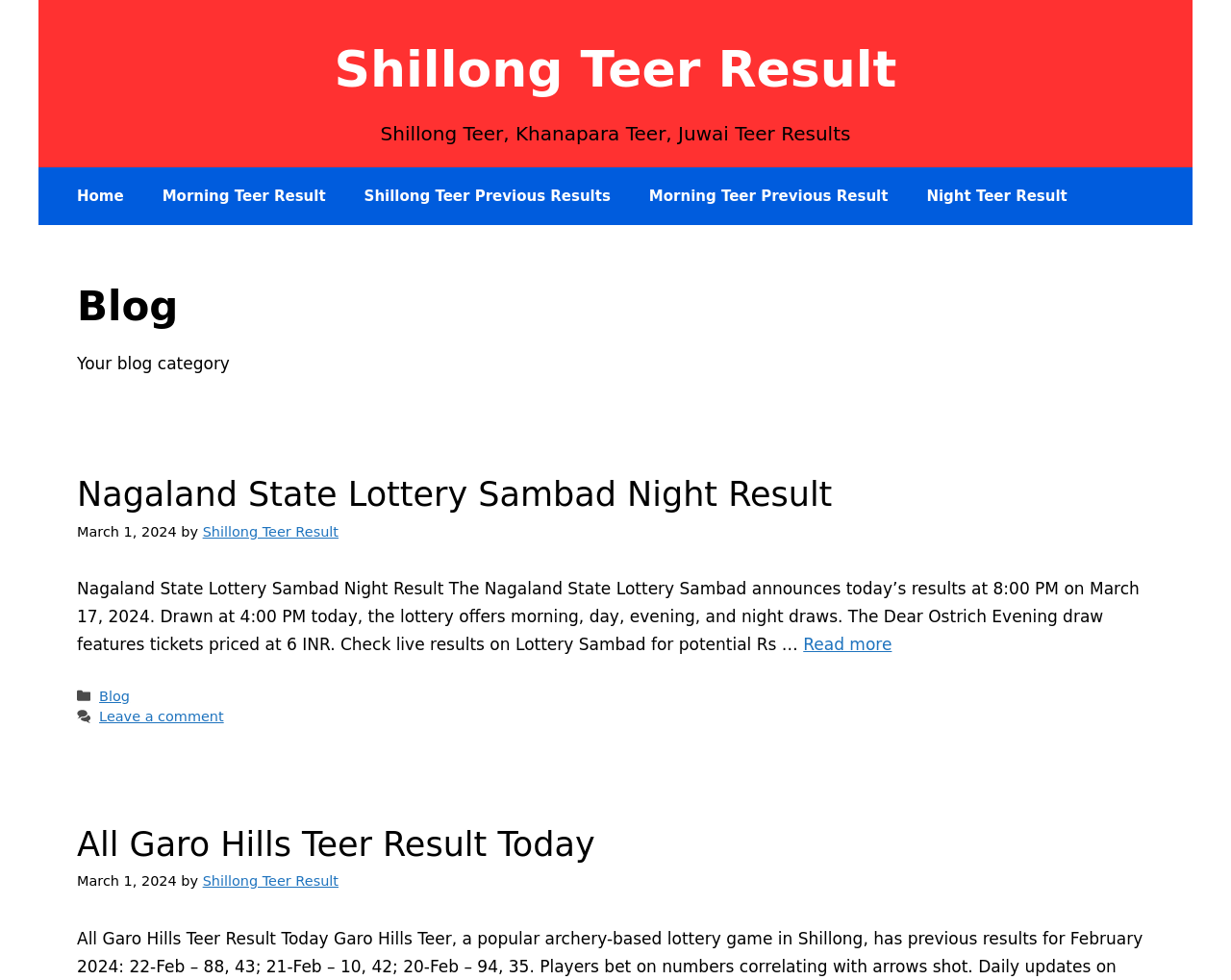Provide the bounding box coordinates of the area you need to click to execute the following instruction: "Check the 'All Garo Hills Teer Result Today' article".

[0.062, 0.841, 0.938, 0.882]